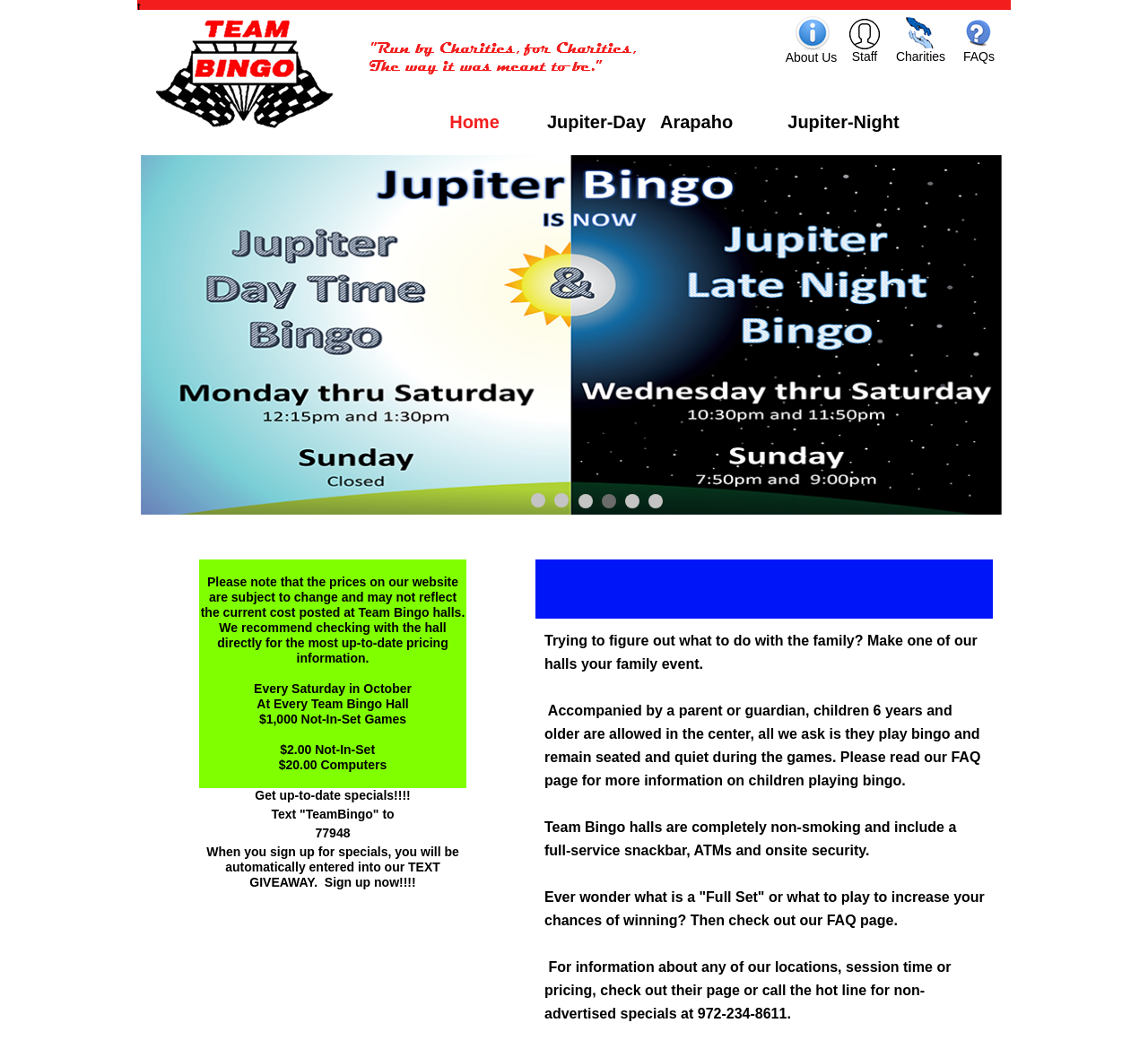Can you pinpoint the bounding box coordinates for the clickable element required for this instruction: "Click About Us link"? The coordinates should be four float numbers between 0 and 1, i.e., [left, top, right, bottom].

[0.684, 0.048, 0.729, 0.062]